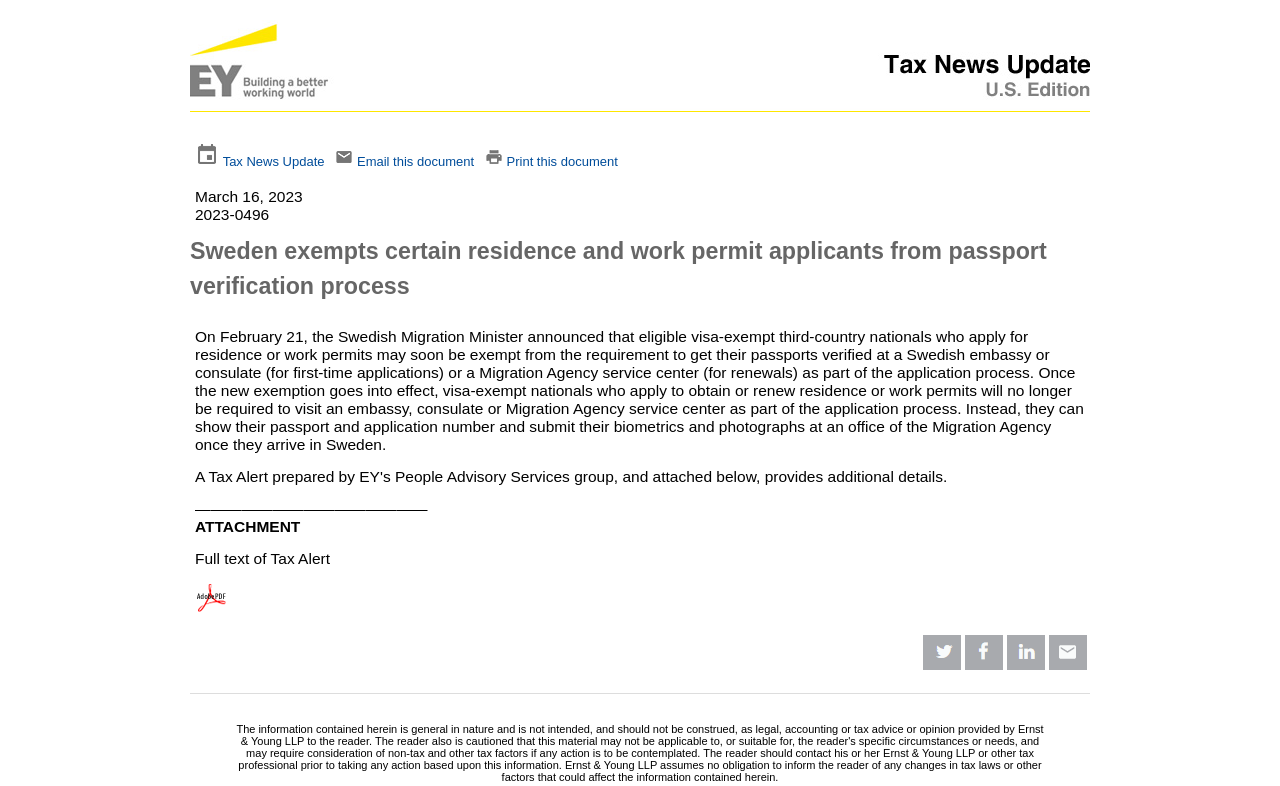How many links are there in the bottom-right corner?
Please elaborate on the answer to the question with detailed information.

In the bottom-right corner, there are four links, each with an image element, arranged in a table layout. These links are likely related to social media or other external resources.